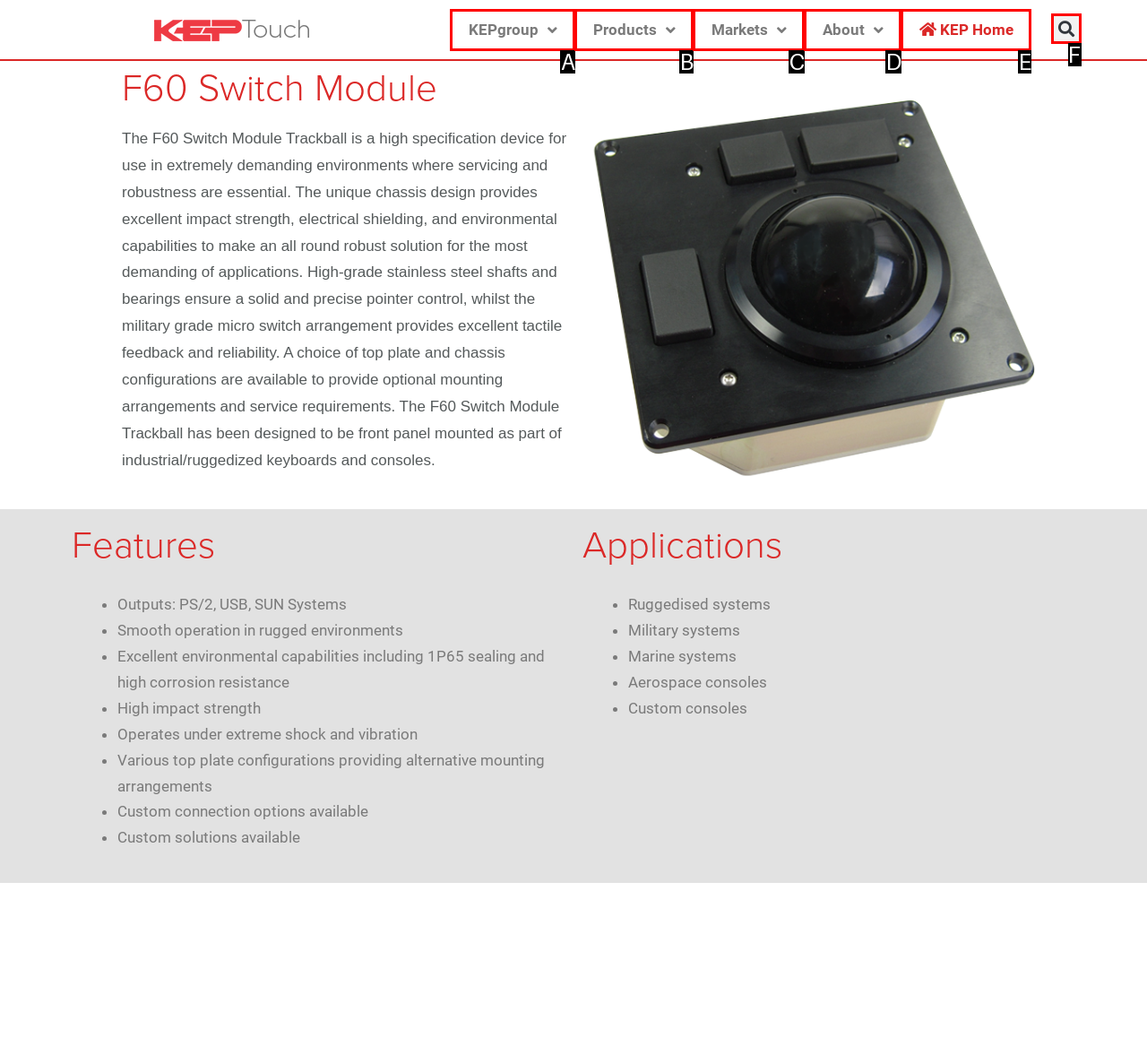Which HTML element among the options matches this description: About? Answer with the letter representing your choice.

D